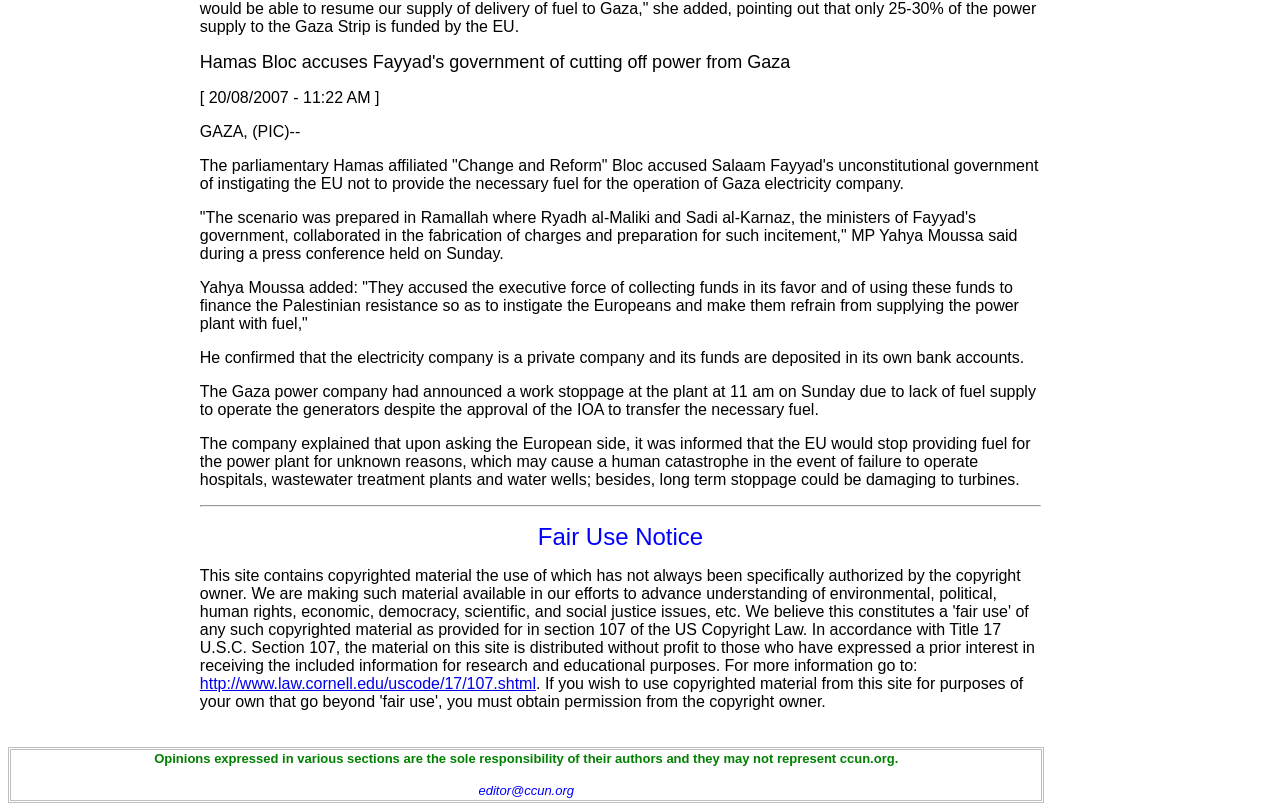Who is responsible for the opinions expressed on the site?
Could you answer the question with a detailed and thorough explanation?

Opinions expressed in various sections are the sole responsibility of their authors and they may not represent ccun.org, as stated in the footer of the webpage.